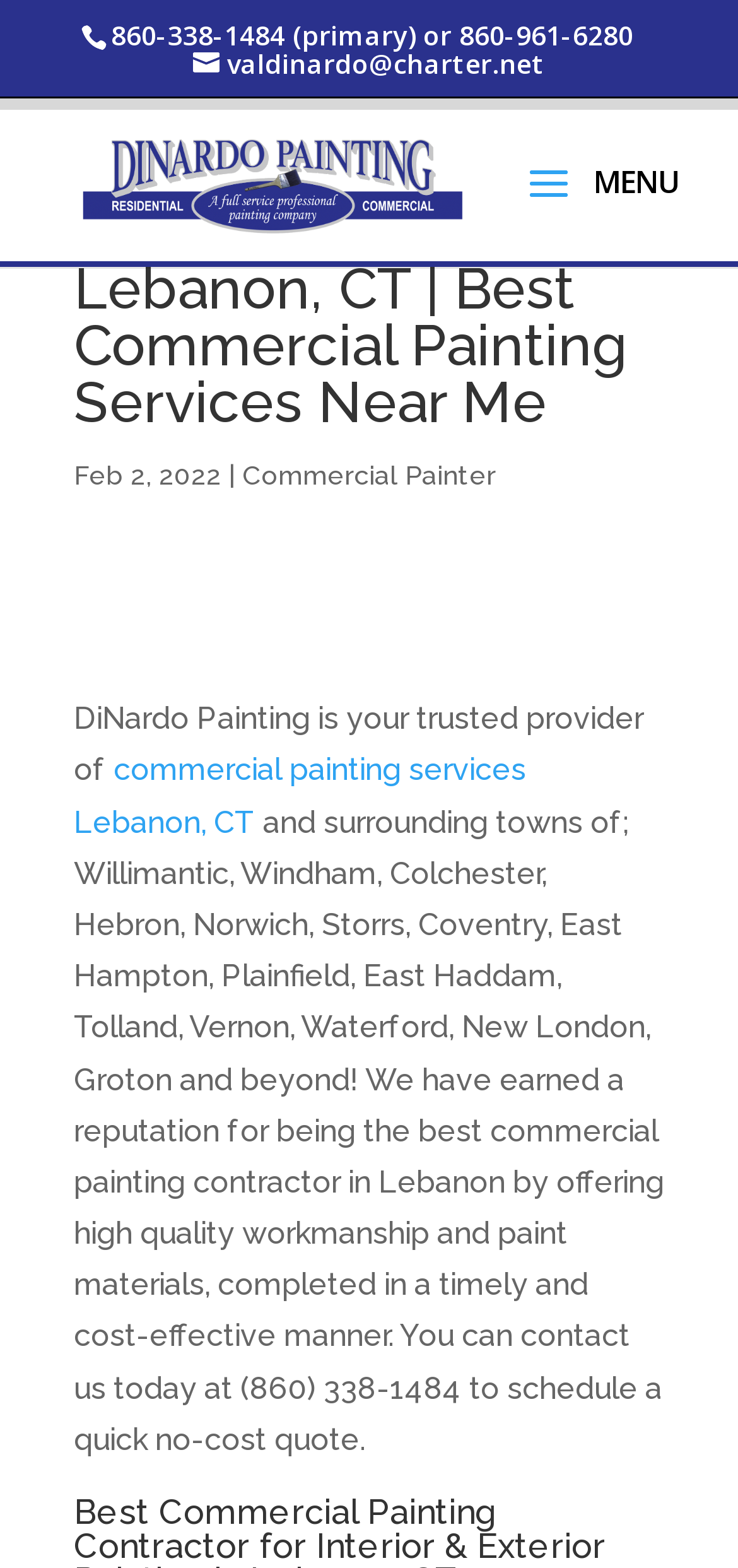Find the coordinates for the bounding box of the element with this description: "valdinardo@charter.net".

[0.262, 0.028, 0.738, 0.051]